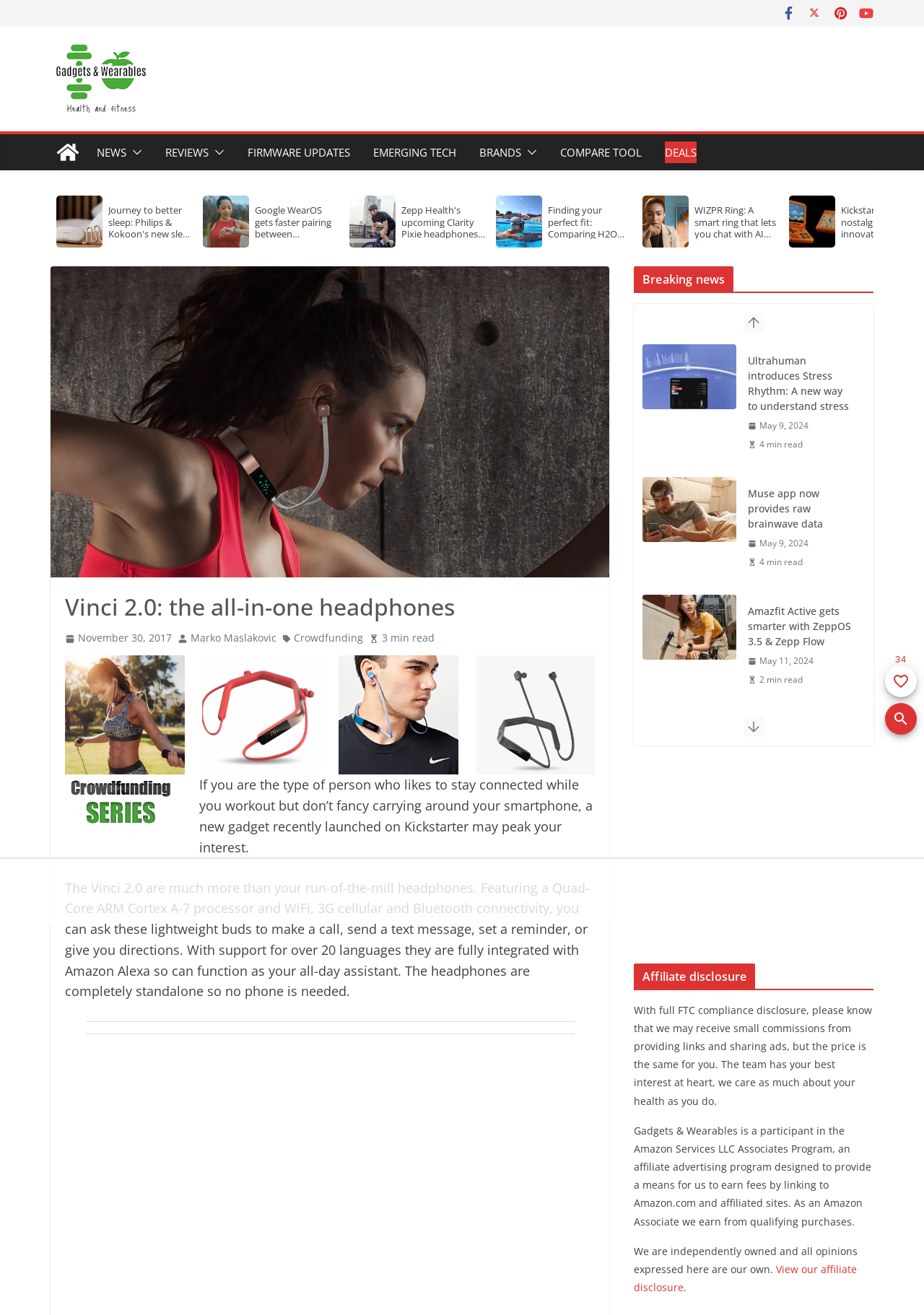Provide a single word or phrase to answer the given question: 
What is the name of the headphones?

Vinci 2.0